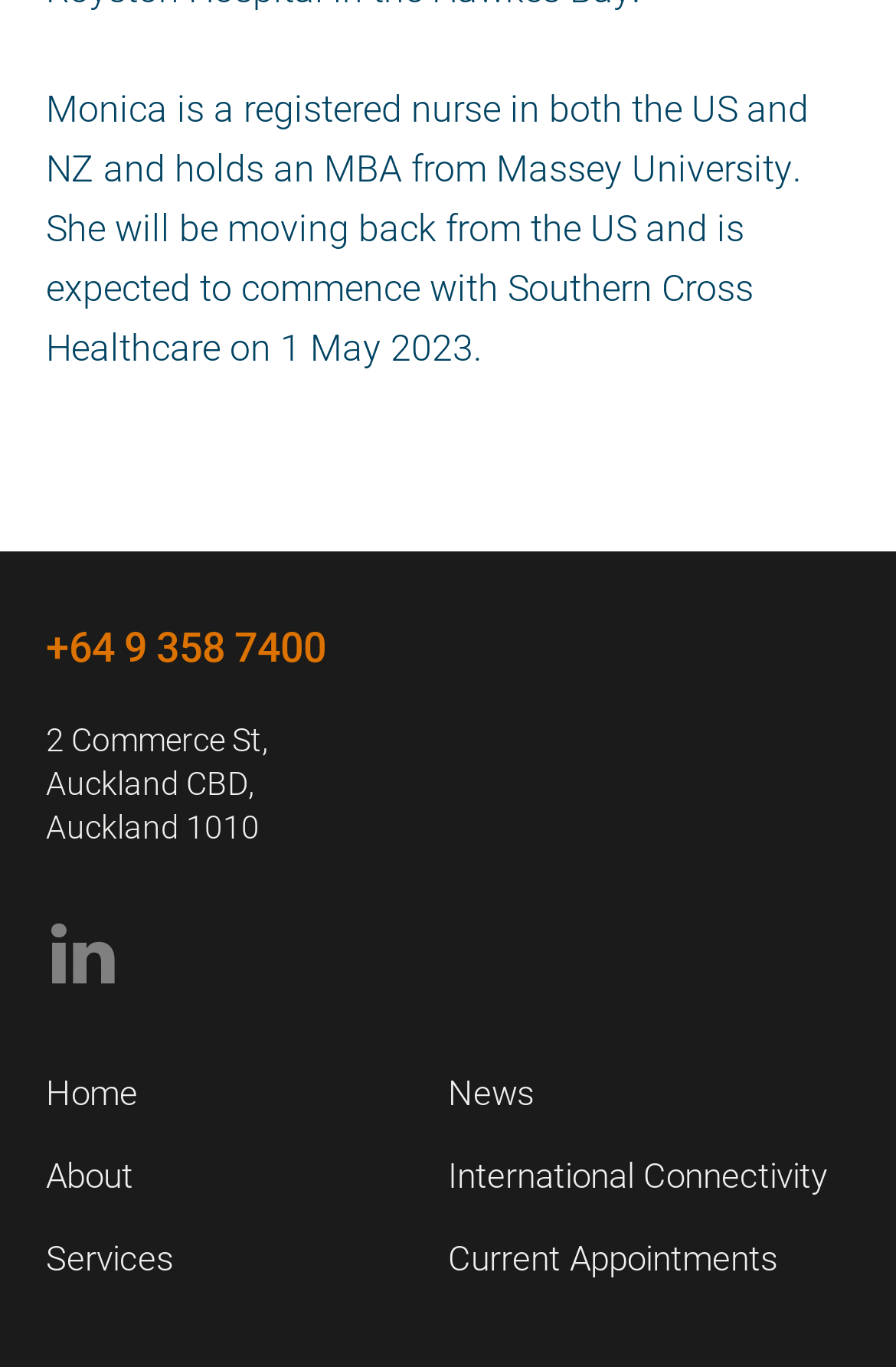Provide the bounding box coordinates for the area that should be clicked to complete the instruction: "Go to Home page".

[0.051, 0.783, 0.5, 0.815]